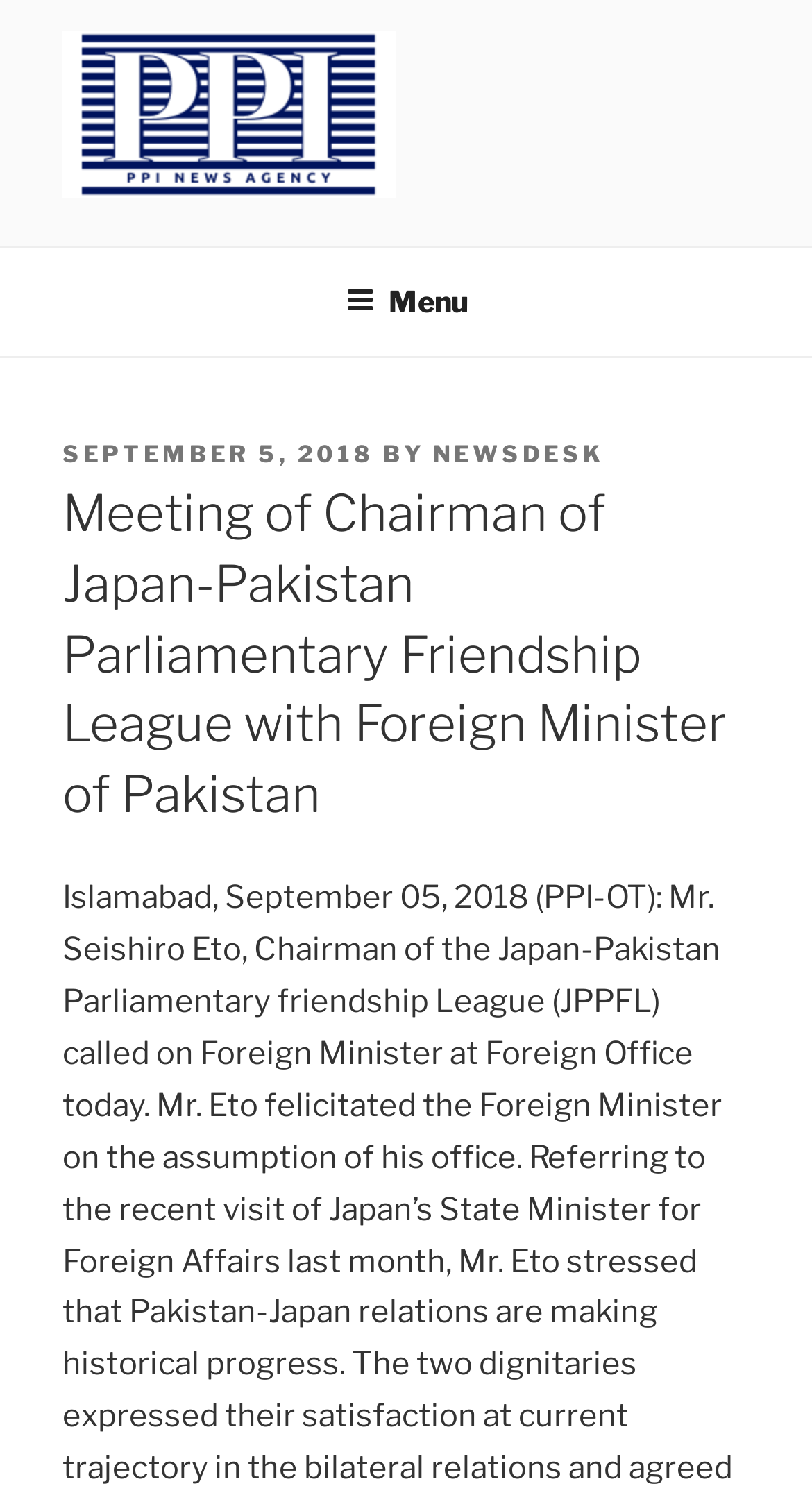What is the name of the news agency?
Could you answer the question in a detailed manner, providing as much information as possible?

The name of the news agency can be found in the top-left corner of the webpage, where it is written as 'PPI News Agency' with an image of the same name next to it.